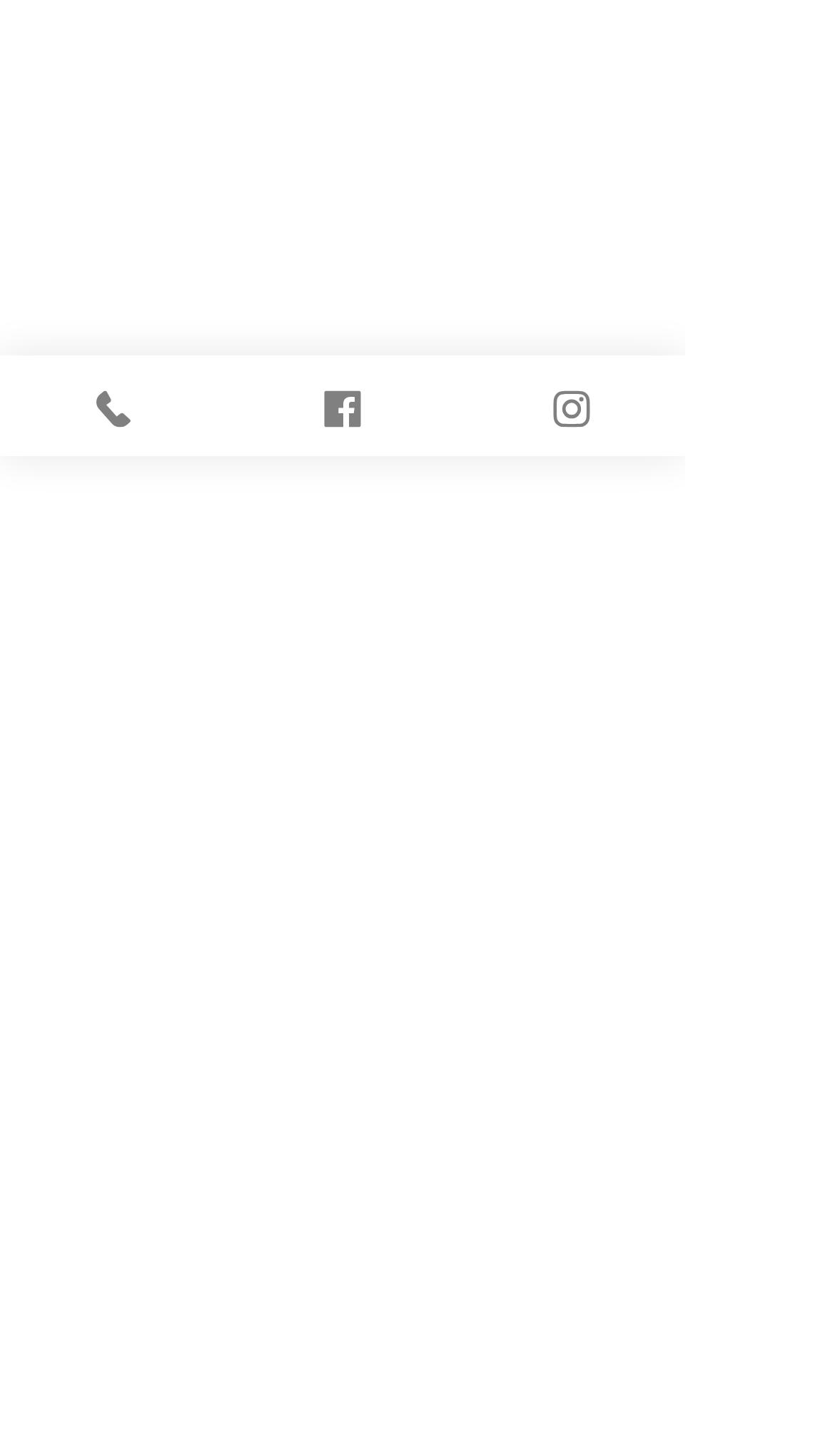Provide the bounding box coordinates for the specified HTML element described in this description: "Phone". The coordinates should be four float numbers ranging from 0 to 1, in the format [left, top, right, bottom].

[0.0, 0.244, 0.274, 0.313]